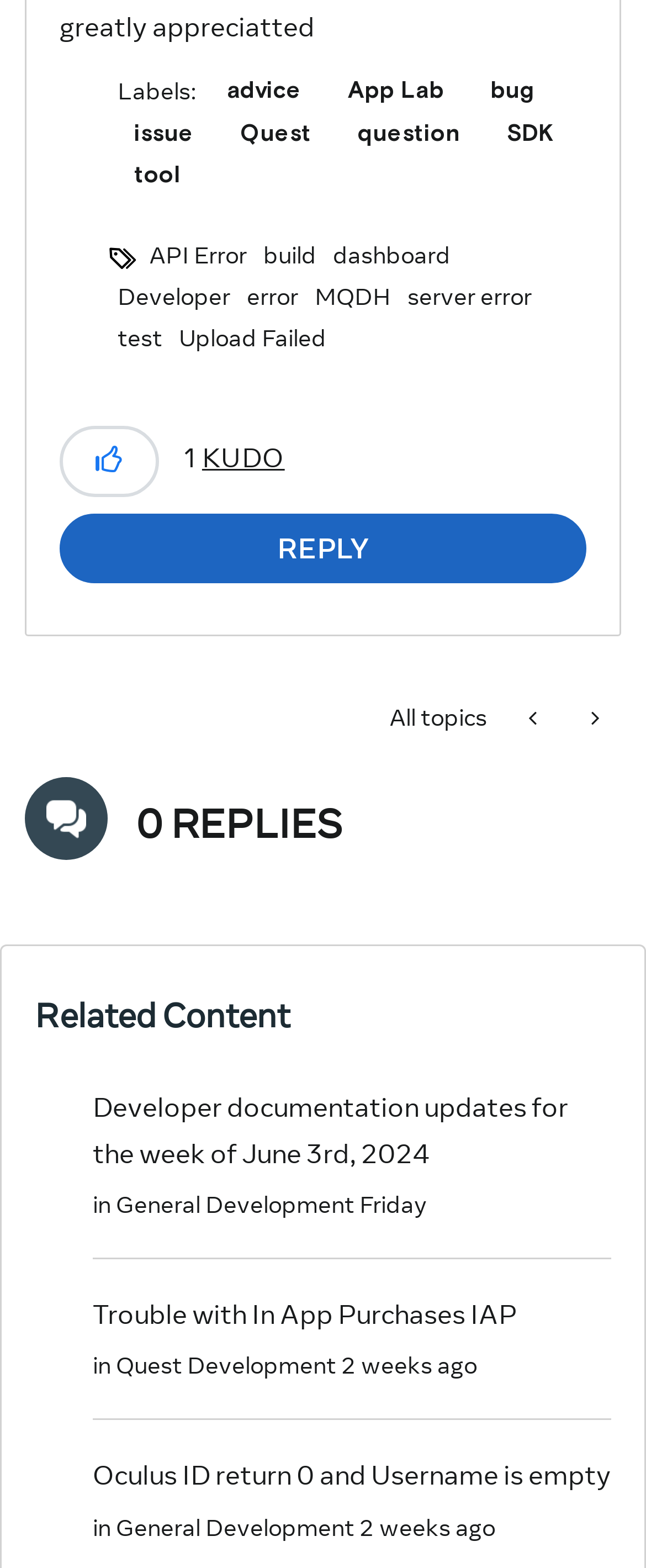How many replies are there to the post 'MQDH / Developer Dashboard - Server Error - API Error - No Tests Ran on Build'?
Use the screenshot to answer the question with a single word or phrase.

0